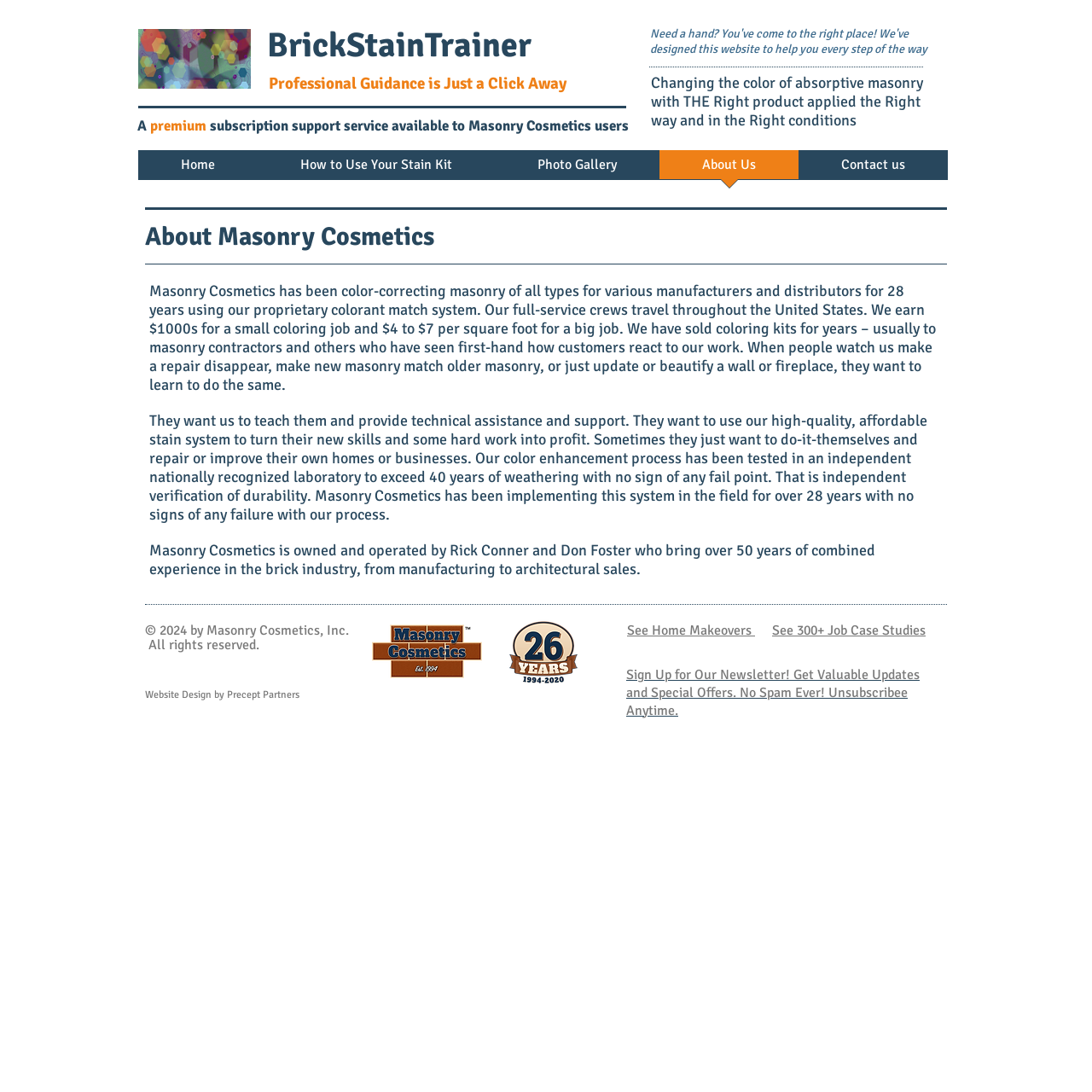Determine the bounding box coordinates of the clickable element necessary to fulfill the instruction: "Click the 'Contact us' link". Provide the coordinates as four float numbers within the 0 to 1 range, i.e., [left, top, right, bottom].

[0.731, 0.138, 0.868, 0.174]